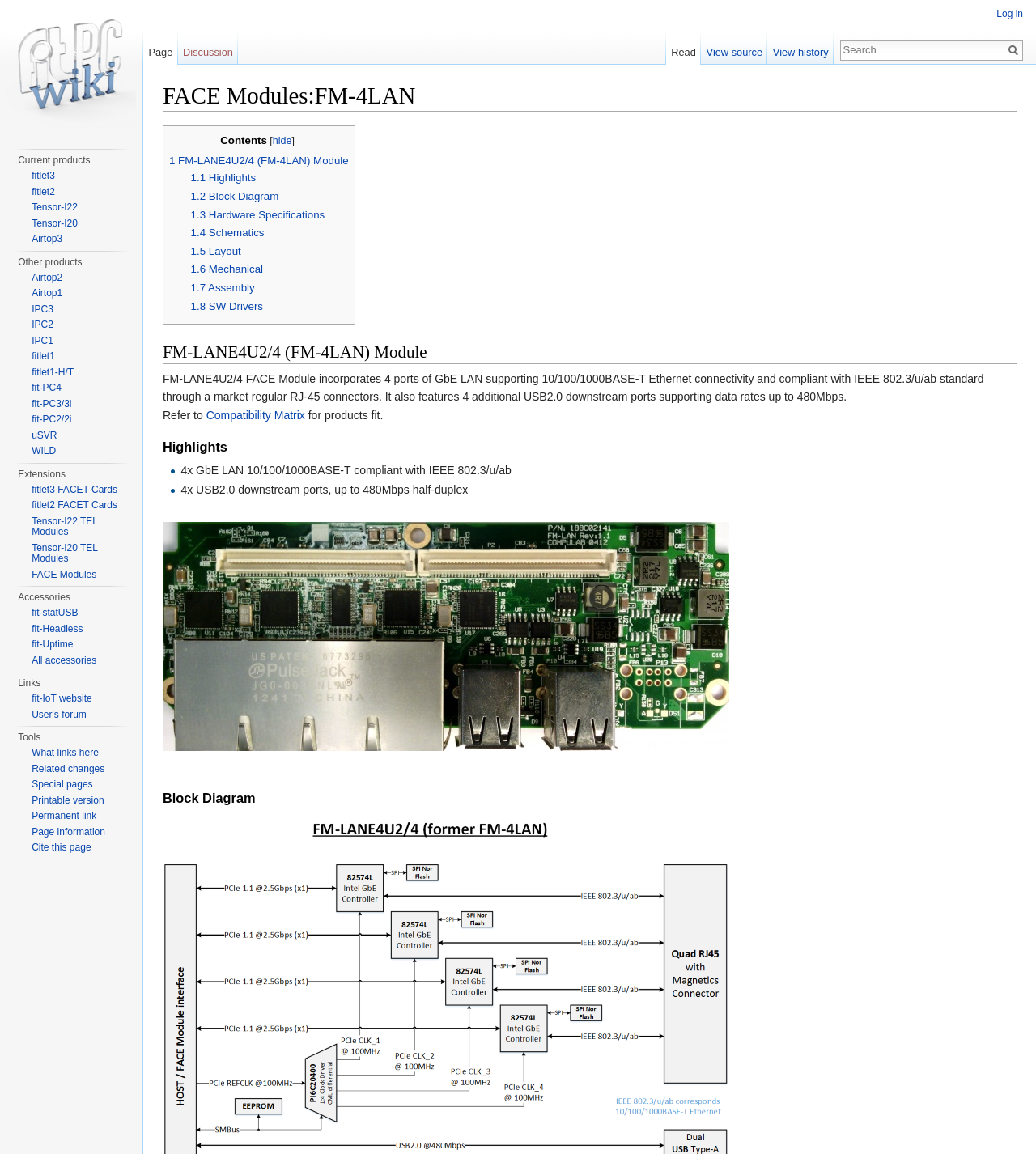How many USB2.0 downstream ports does the module have?
Can you offer a detailed and complete answer to this question?

I read the description of the module and found that it features 4 additional USB2.0 downstream ports supporting data rates up to 480Mbps.